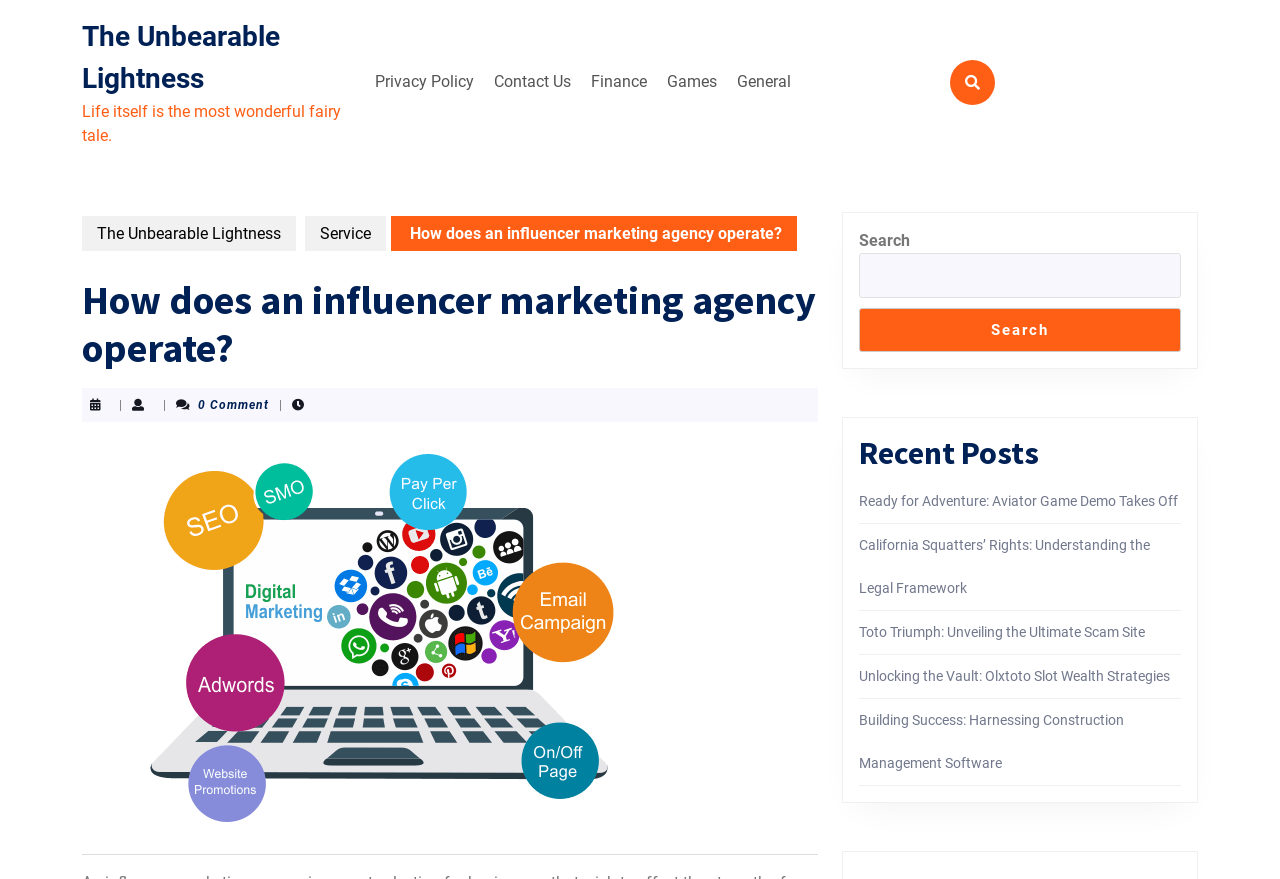How many links are in the top menu?
From the details in the image, answer the question comprehensively.

I counted the links in the top menu, which is a navigation element with bounding box coordinates [0.287, 0.071, 0.624, 0.116]. There are 5 links: 'Privacy Policy', 'Contact Us', 'Finance', 'Games', and 'General'.